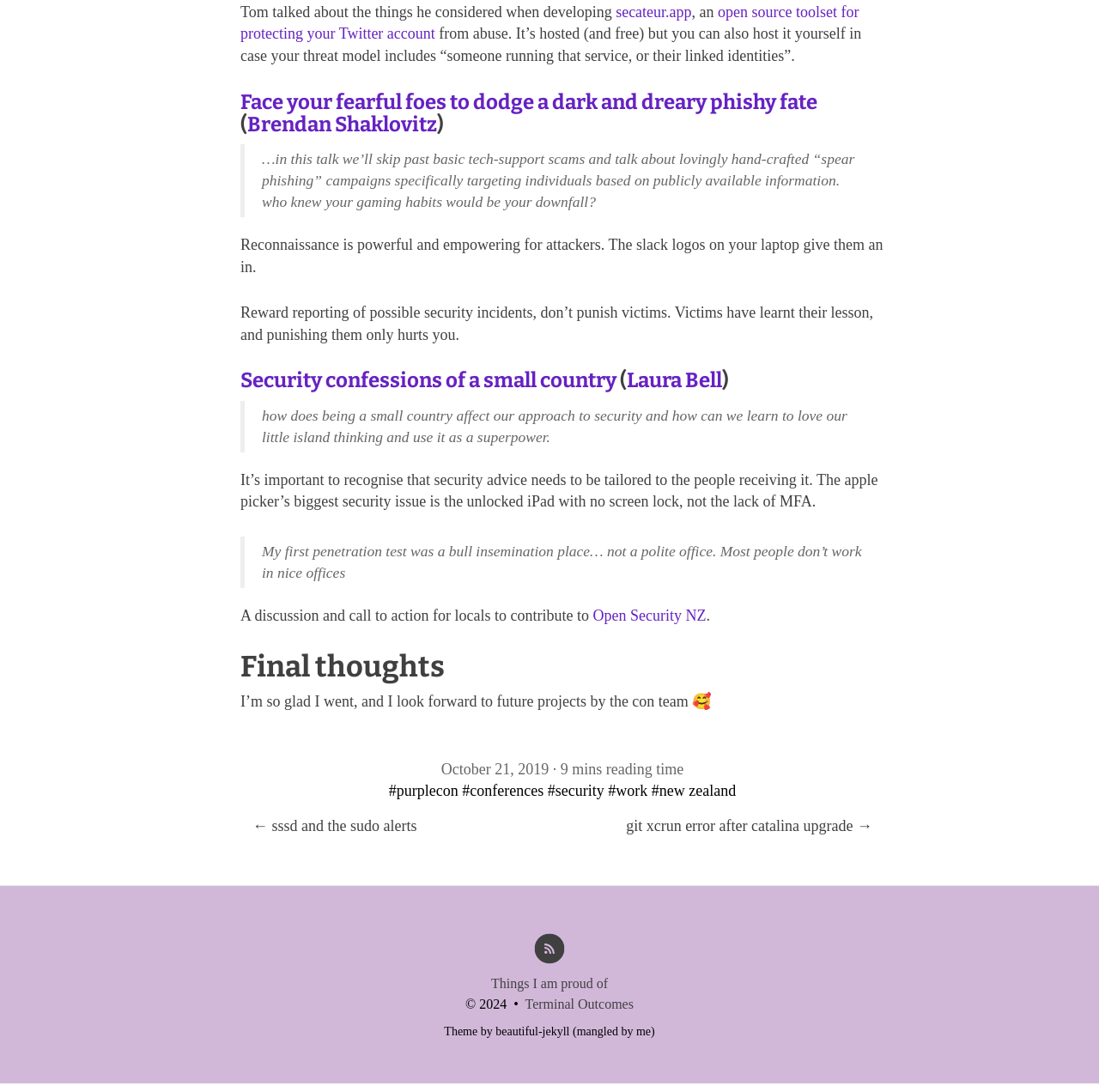What is the topic of the first article?
Respond with a short answer, either a single word or a phrase, based on the image.

Phishing